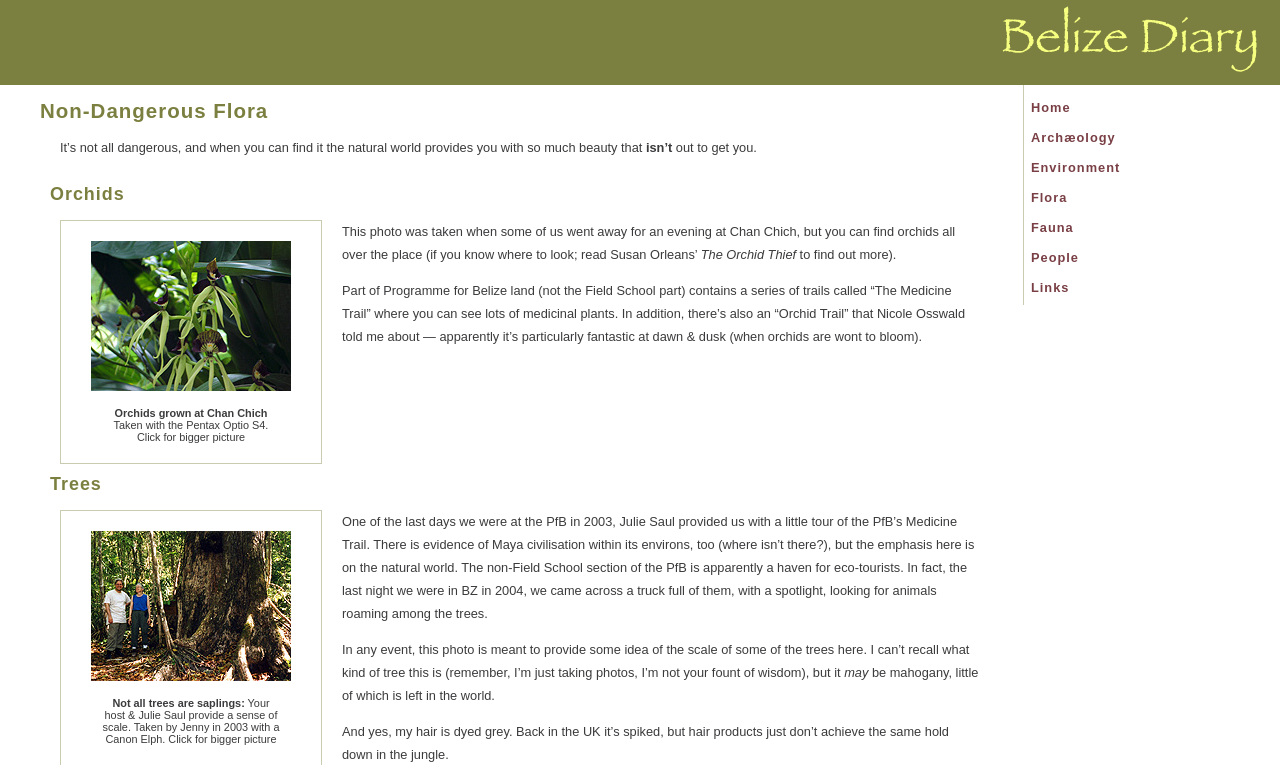Using the element description: "Archæology", determine the bounding box coordinates. The coordinates should be in the format [left, top, right, bottom], with values between 0 and 1.

[0.8, 0.163, 1.0, 0.203]